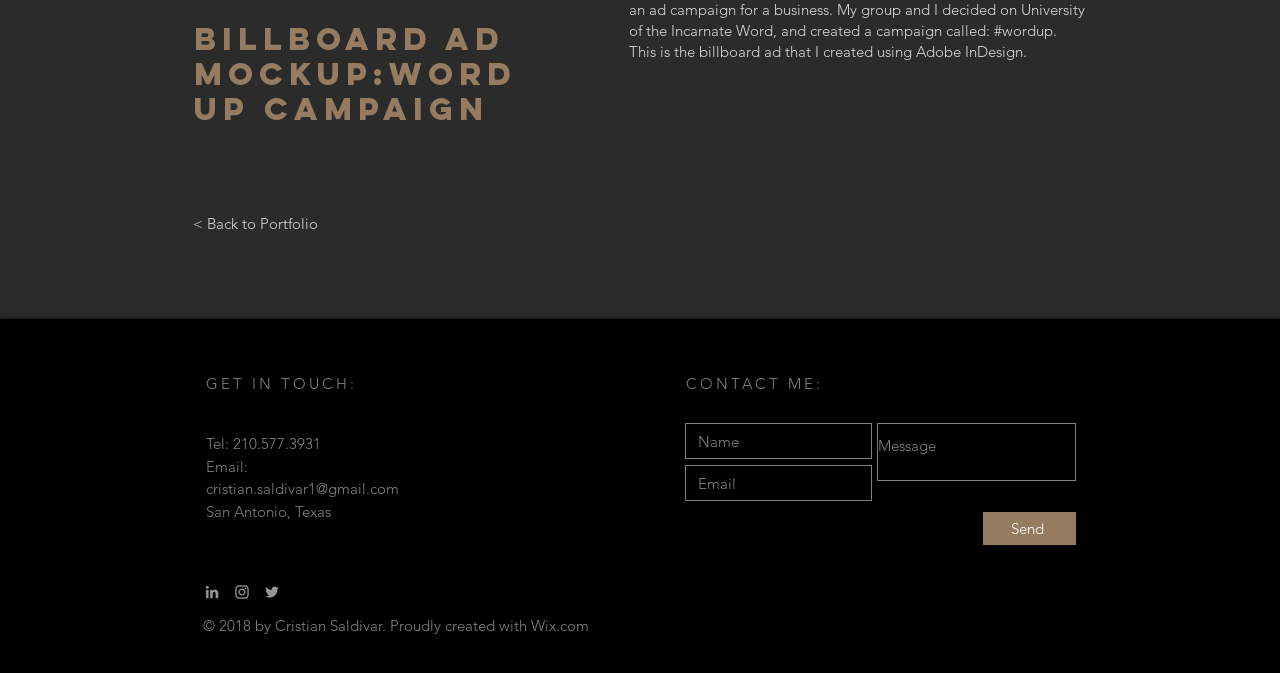Using the provided element description: "< Back to Portfolio", determine the bounding box coordinates of the corresponding UI element in the screenshot.

[0.151, 0.302, 0.248, 0.361]